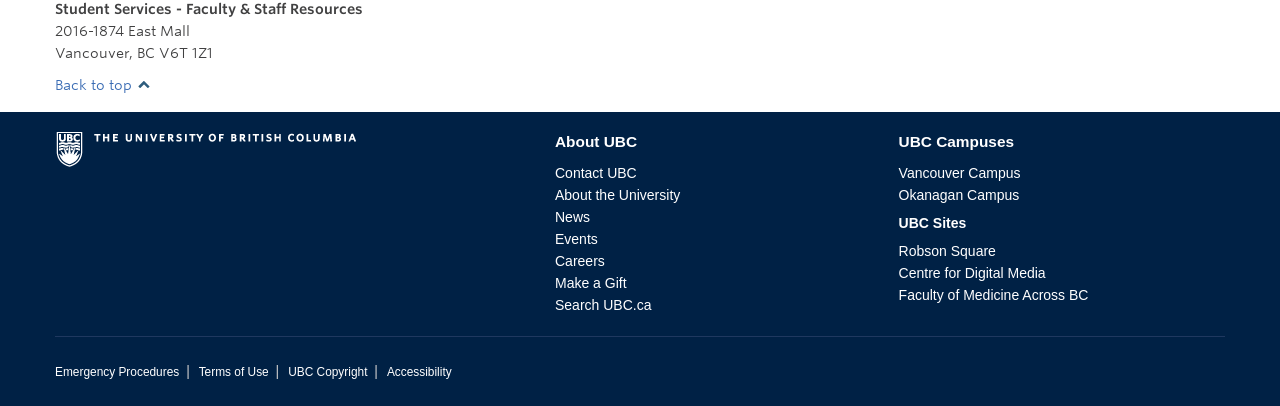Please specify the bounding box coordinates of the element that should be clicked to execute the given instruction: 'Visit the Vancouver Campus'. Ensure the coordinates are four float numbers between 0 and 1, expressed as [left, top, right, bottom].

[0.702, 0.406, 0.797, 0.446]